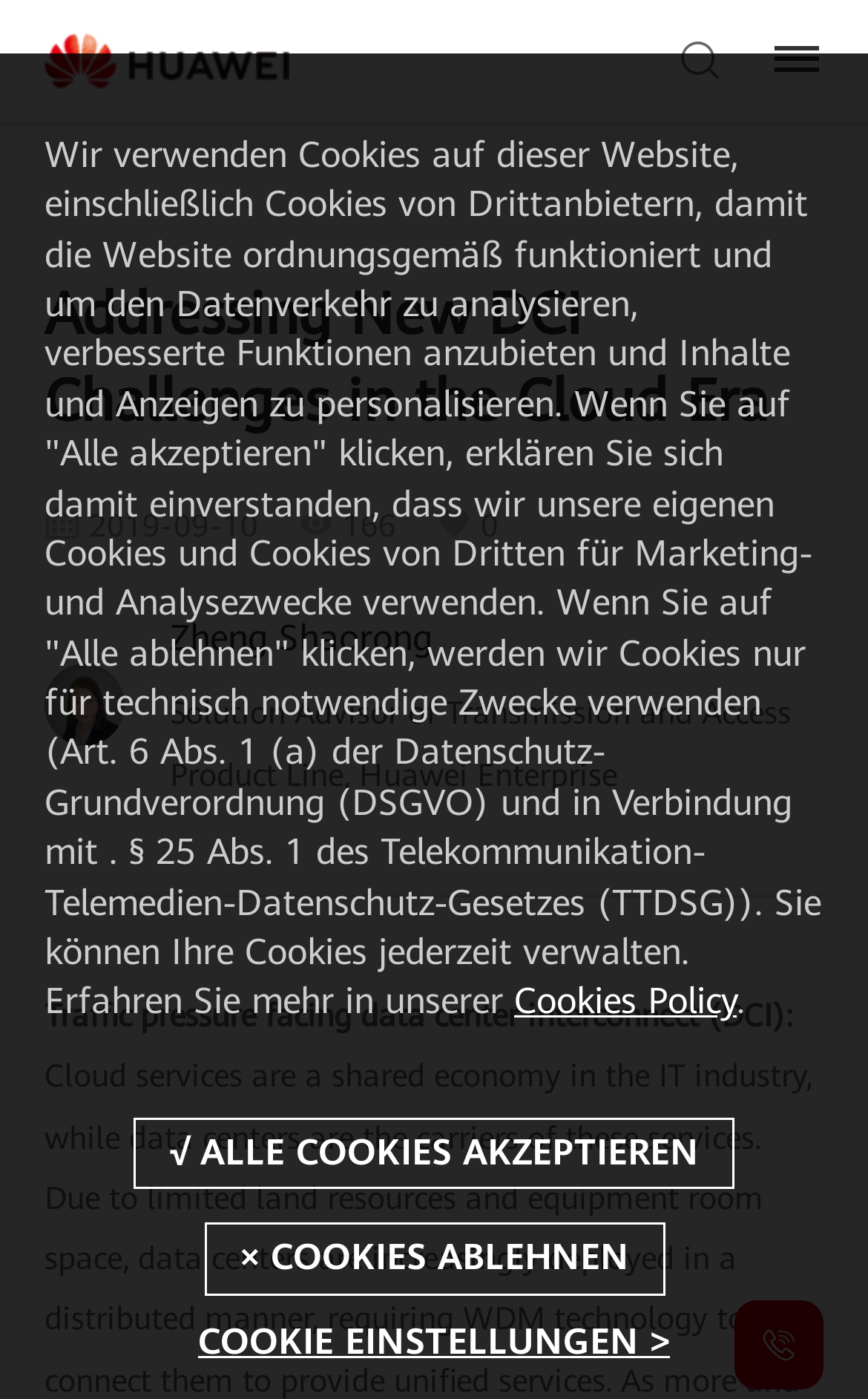Determine the bounding box coordinates of the UI element described below. Use the format (top-left x, top-left y, bottom-right x, bottom-right y) with floating point numbers between 0 and 1: COOKIE EINSTELLUNGEN >

[0.228, 0.938, 0.772, 0.978]